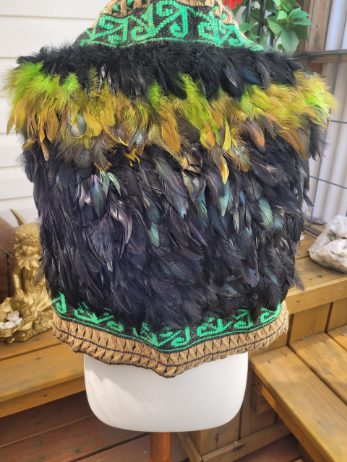Using details from the image, please answer the following question comprehensively:
What is the background of the image?

The background of the image hints at a warm, inviting space, which is ideal for showcasing such a culturally significant piece as the ceremonial cloak, creating a sense of comfort and serenity.